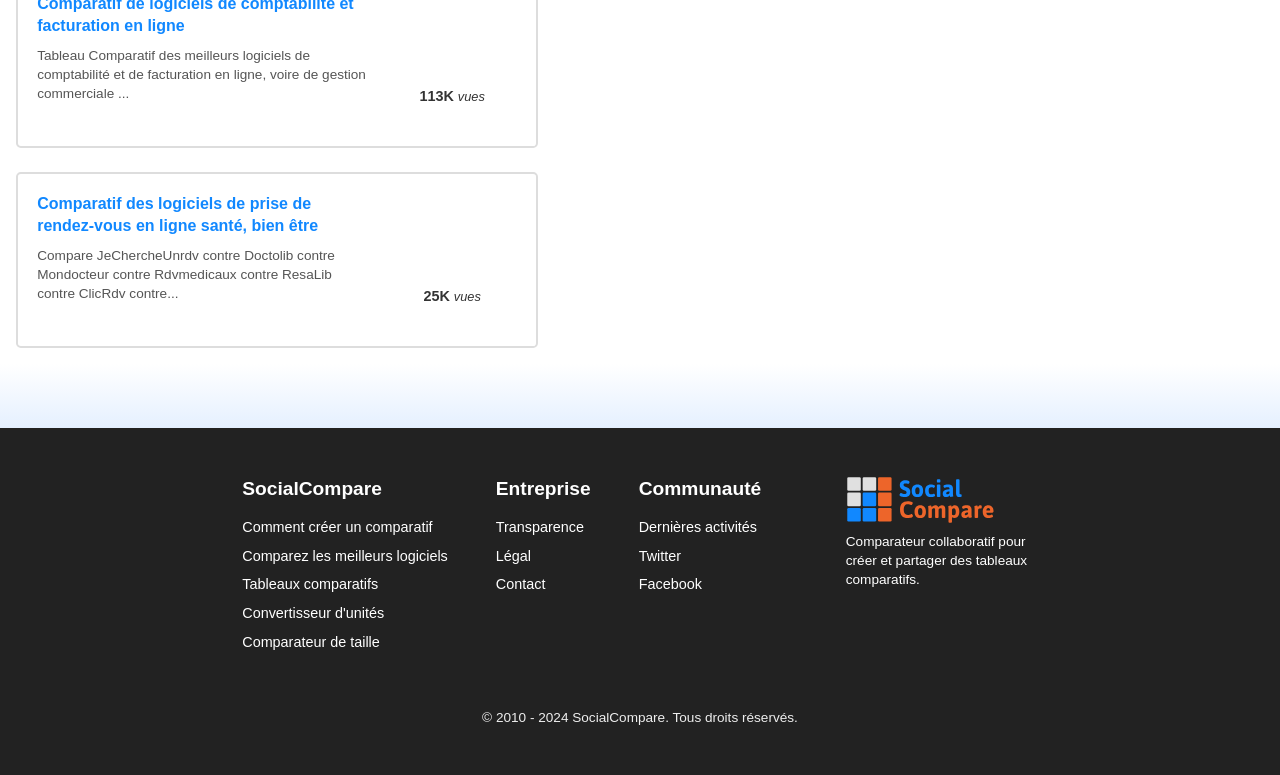Please mark the clickable region by giving the bounding box coordinates needed to complete this instruction: "Go to the SocialCompare homepage".

[0.661, 0.614, 0.811, 0.676]